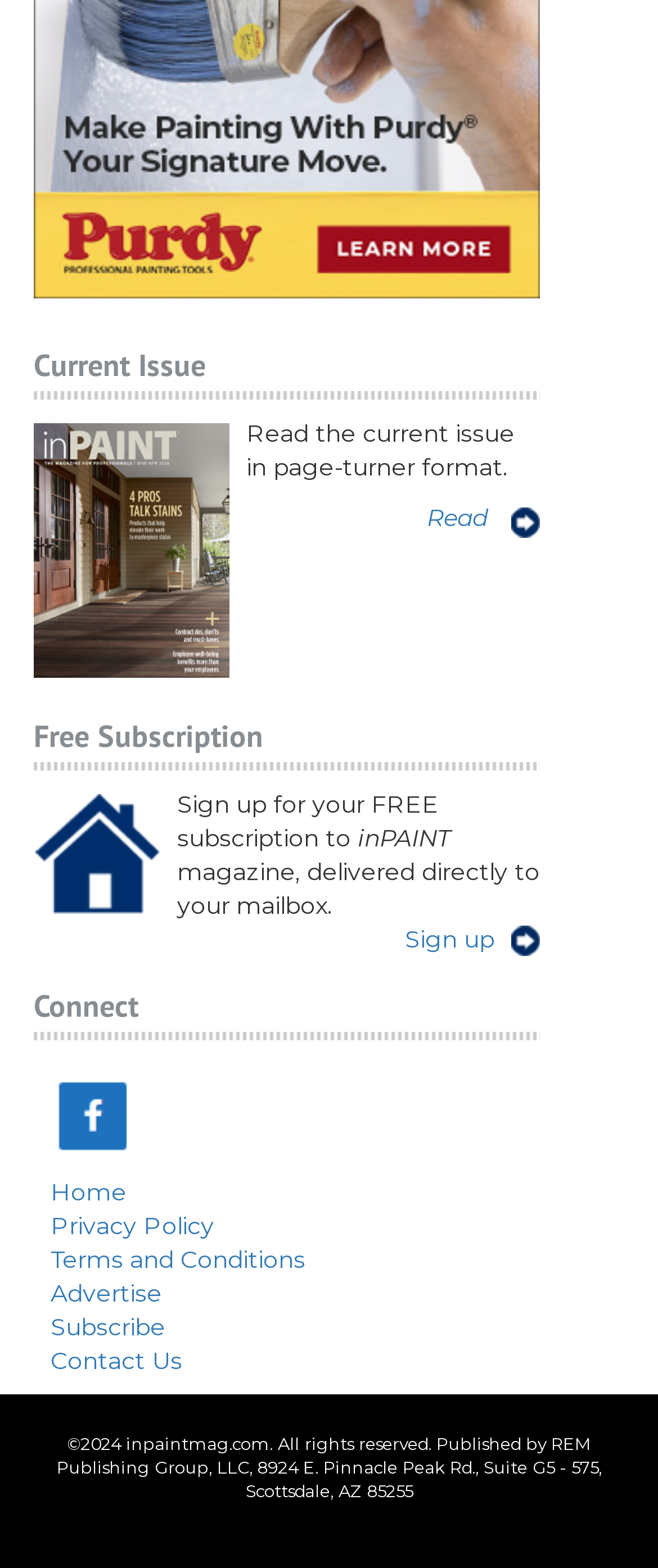What is the publisher of the magazine?
Based on the image, give a concise answer in the form of a single word or short phrase.

REM Publishing Group, LLC